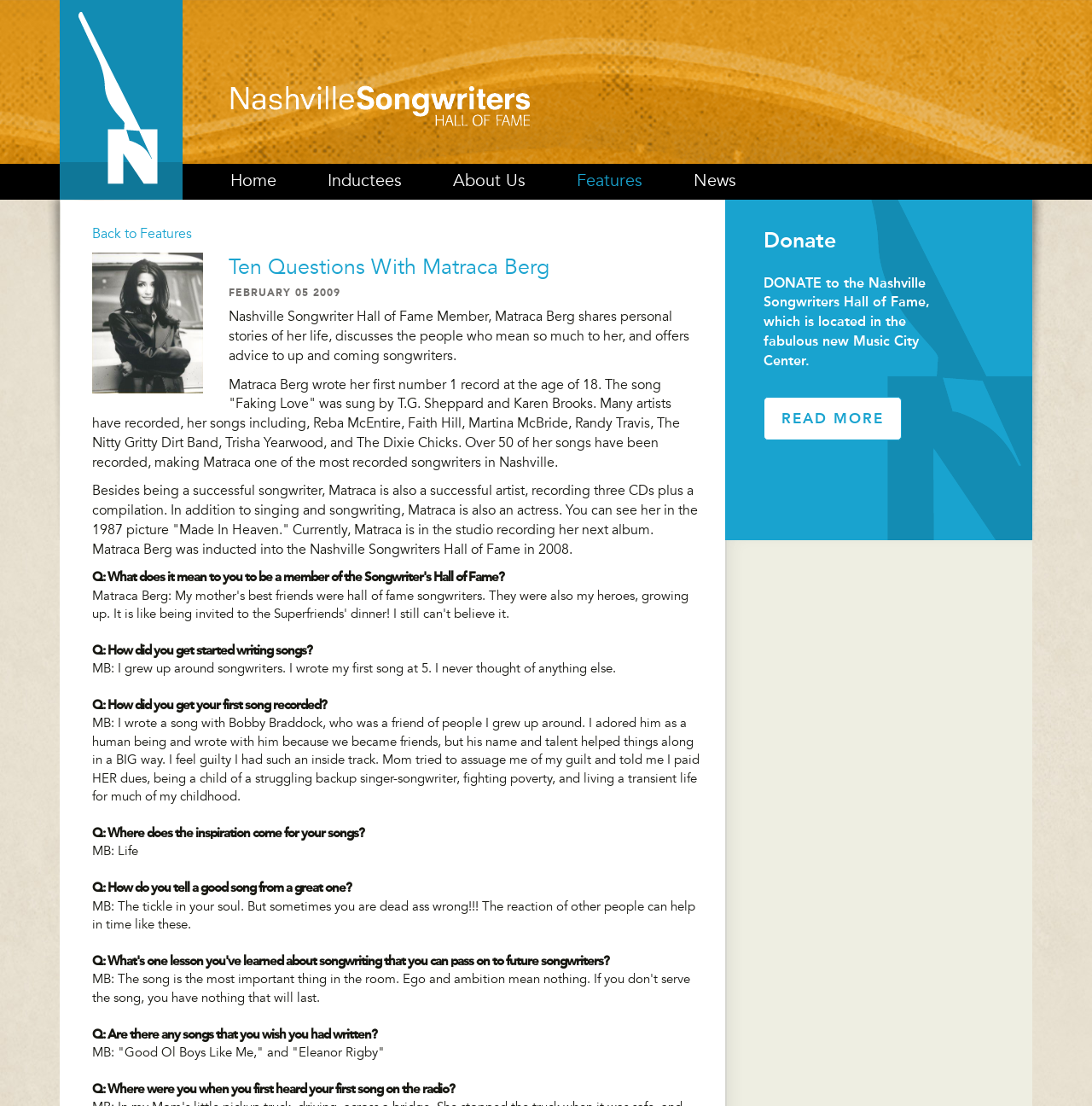Please predict the bounding box coordinates (top-left x, top-left y, bottom-right x, bottom-right y) for the UI element in the screenshot that fits the description: Read More

[0.699, 0.359, 0.826, 0.398]